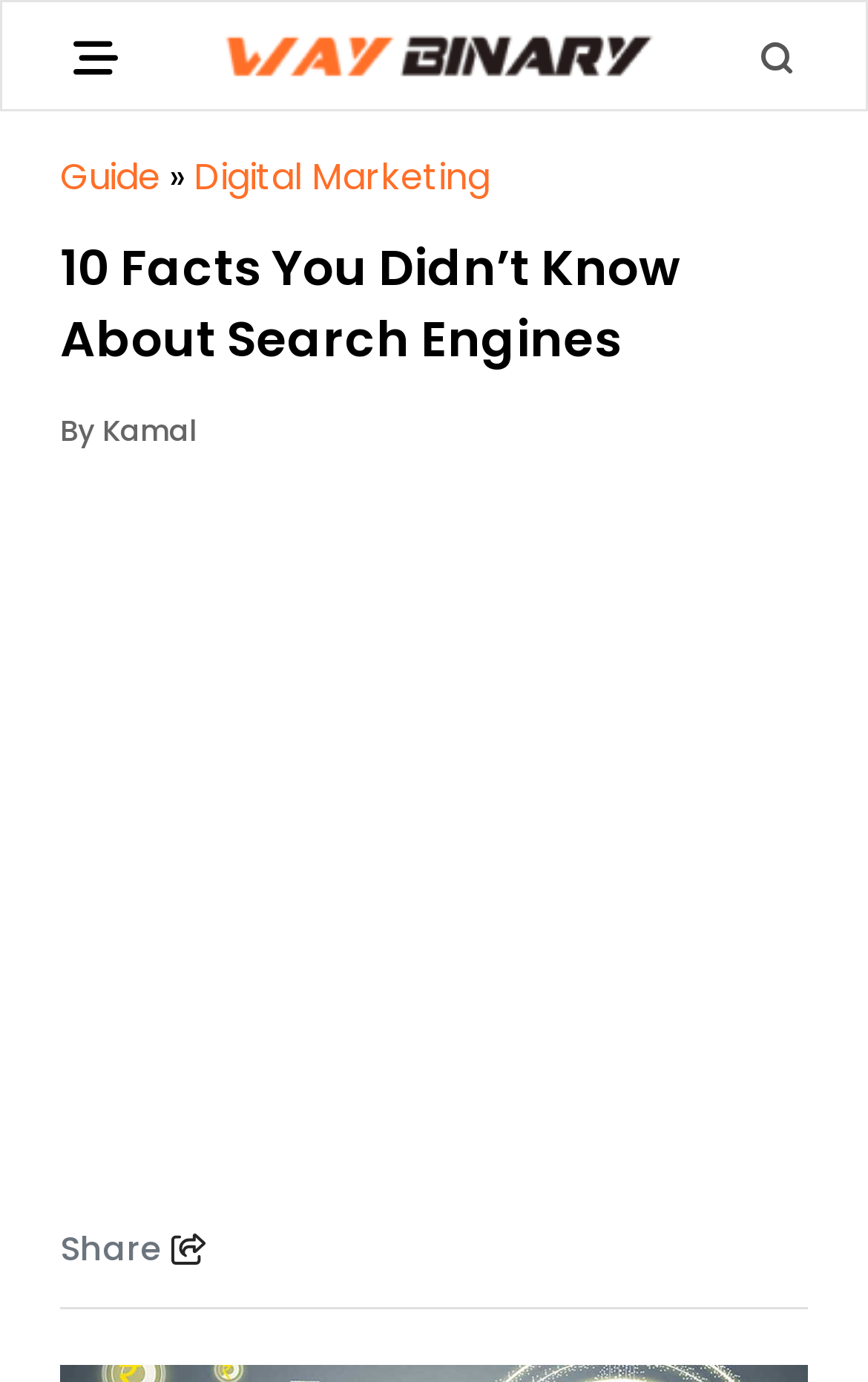What is the position of the share button?
Please respond to the question with a detailed and thorough explanation.

I located the share button by finding the static text element with the text 'Share' and checking its bounding box coordinates, which indicate that it is positioned at the bottom left of the webpage.